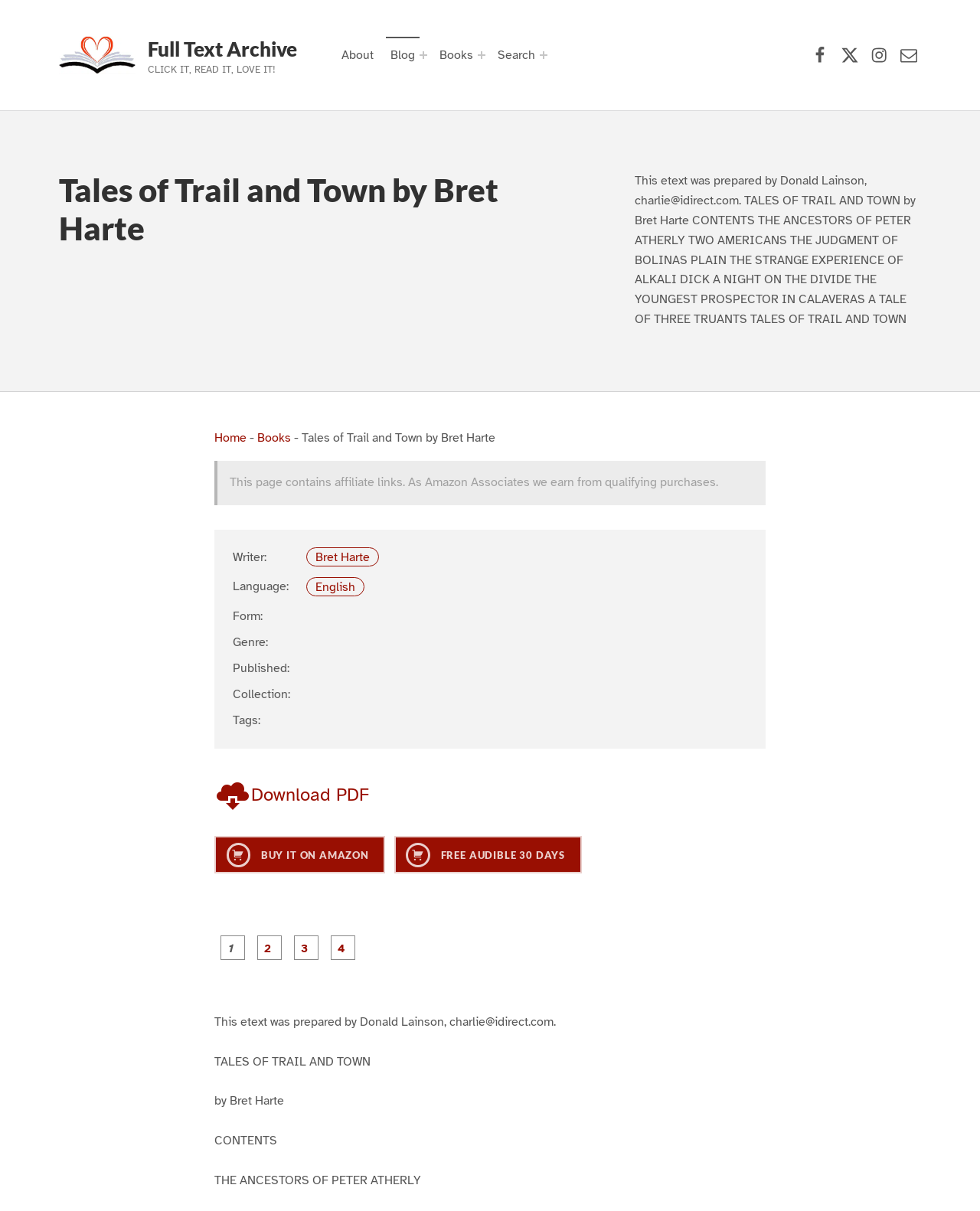Determine the bounding box coordinates of the element that should be clicked to execute the following command: "Click the 'Facebook' link".

[0.825, 0.034, 0.849, 0.057]